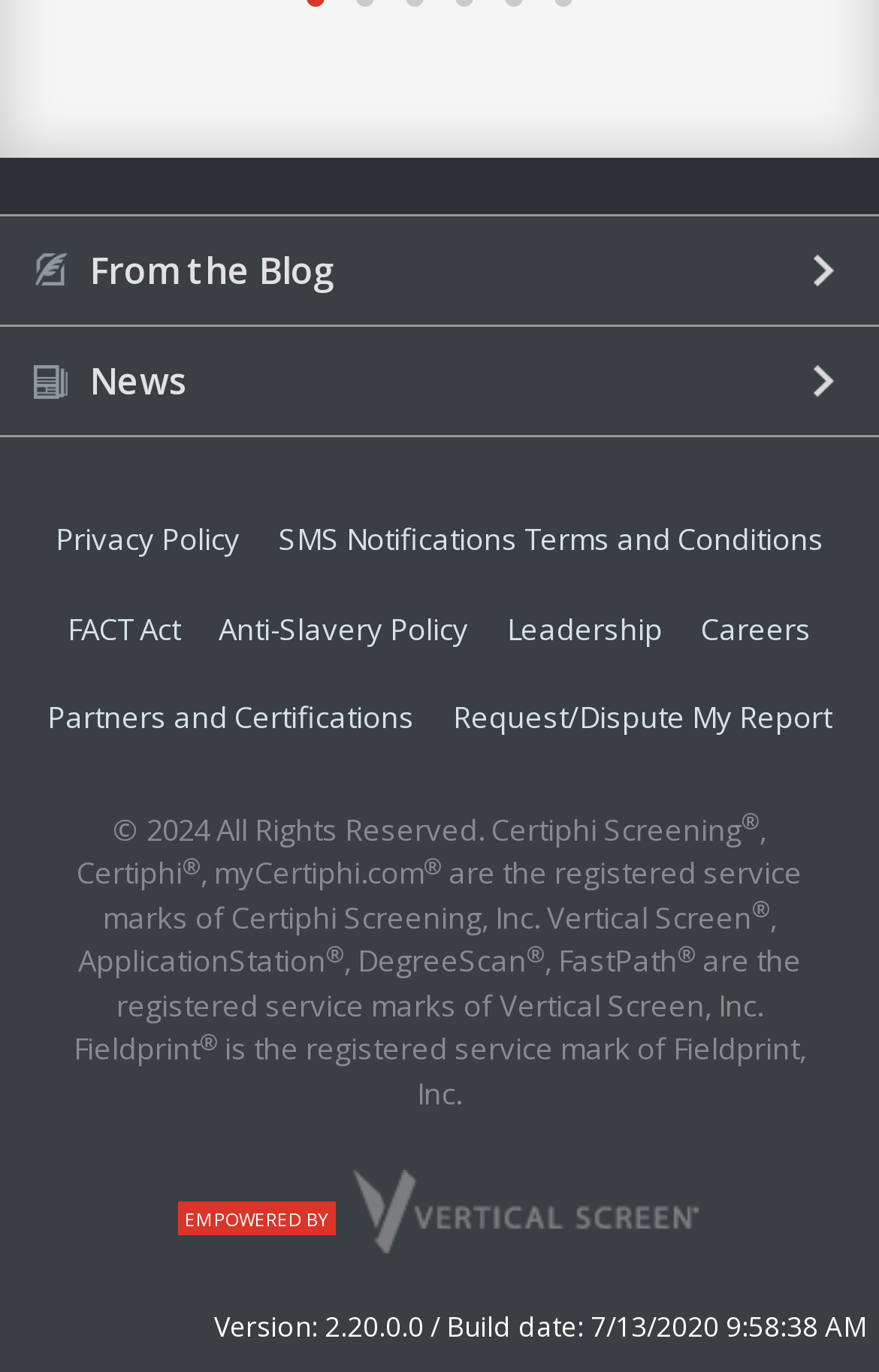What is the version number of the webpage?
Refer to the image and give a detailed response to the question.

The version number can be found at the bottom of the webpage, where it says 'Version: 2.20.0.0 / Build date: 7/13/2020 9:58:38 AM'. This indicates that the version number is 2.20.0.0.